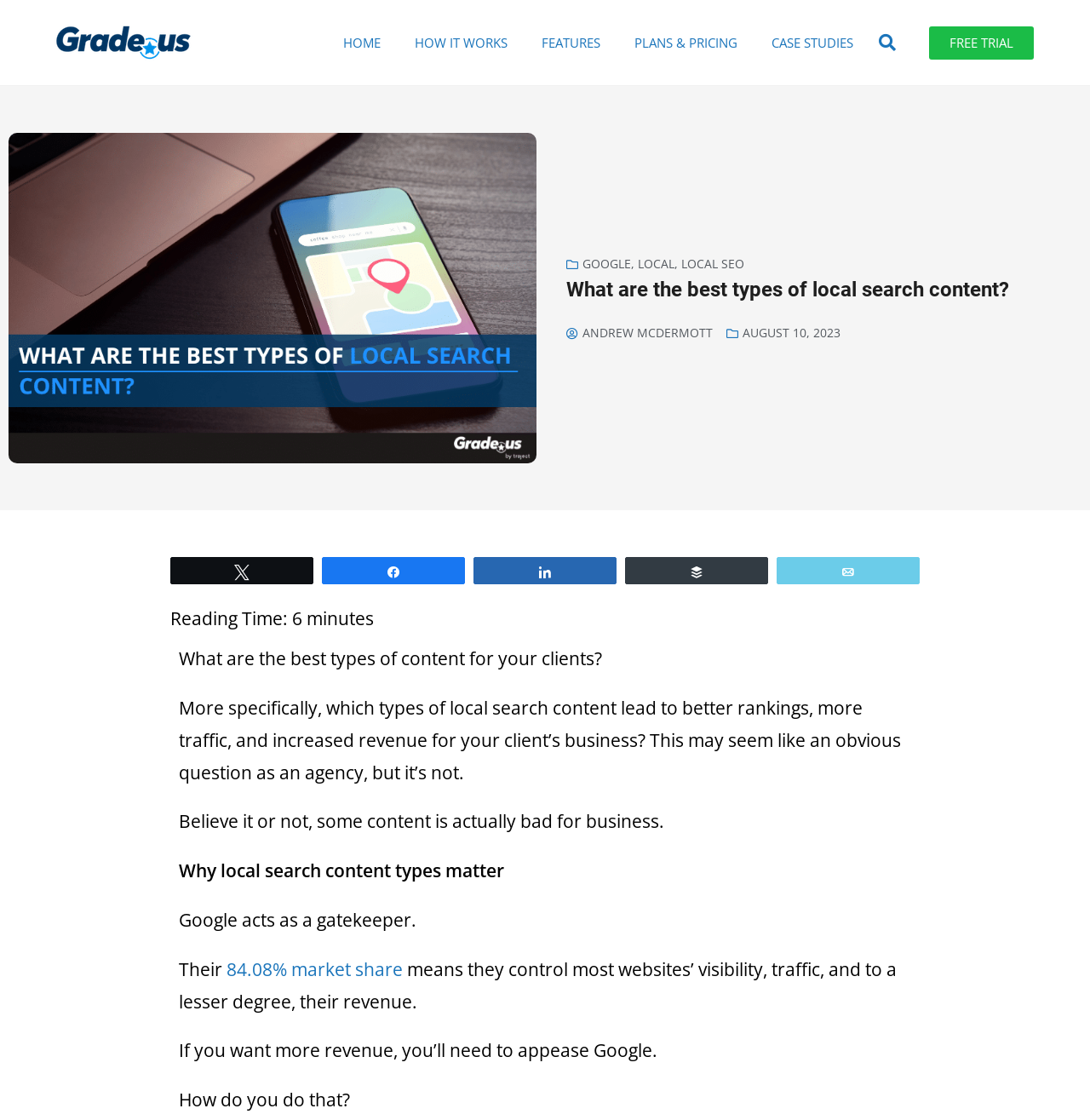Can you pinpoint the bounding box coordinates for the clickable element required for this instruction: "Search for something"? The coordinates should be four float numbers between 0 and 1, i.e., [left, top, right, bottom].

[0.798, 0.023, 0.83, 0.054]